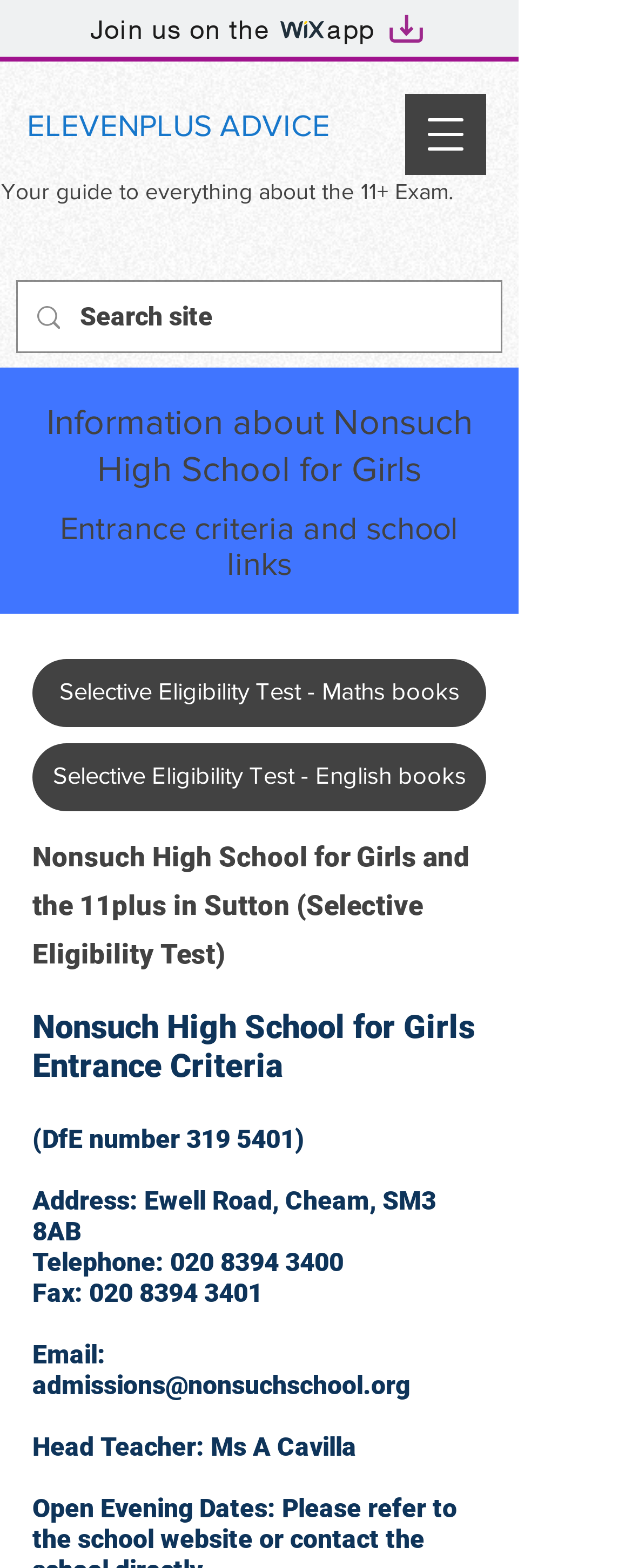Provide the bounding box coordinates of the section that needs to be clicked to accomplish the following instruction: "View the weather report for July 5th."

None